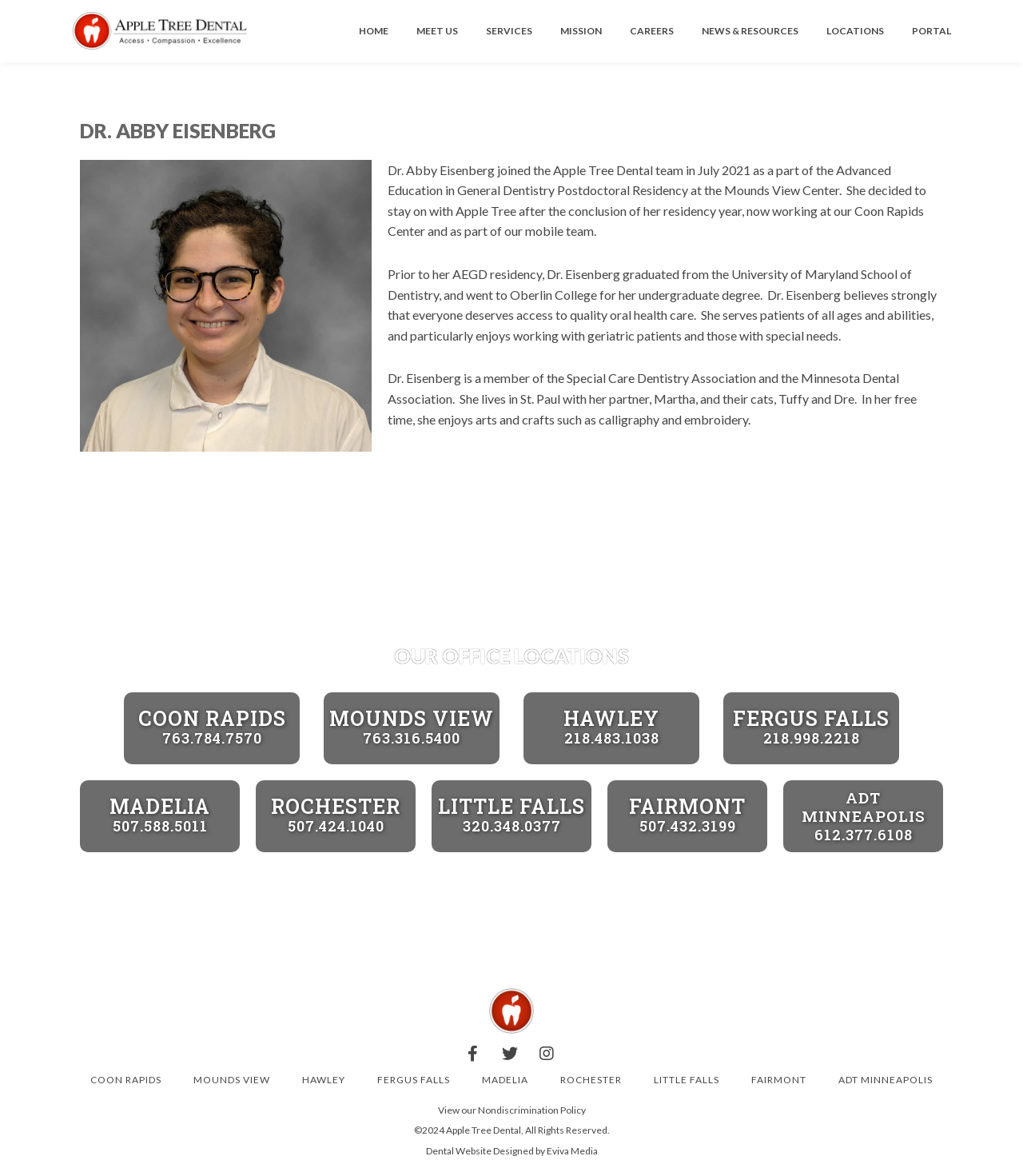Using a single word or phrase, answer the following question: 
How many links are there in the top navigation menu?

8